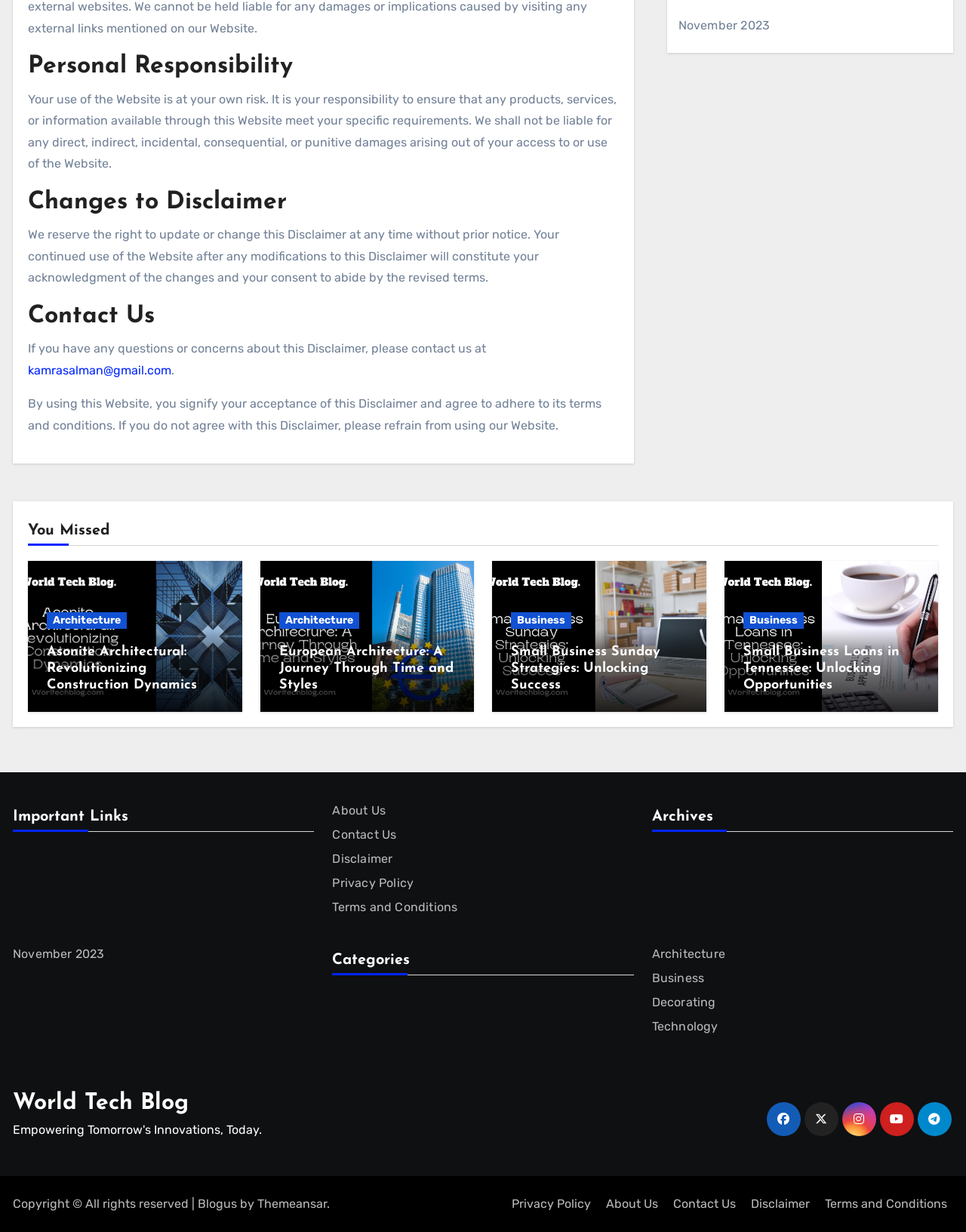Can you look at the image and give a comprehensive answer to the question:
How to contact the website?

To contact the website, you can send an email to kamrasalman@gmail.com, which is provided in the 'Contact Us' section.